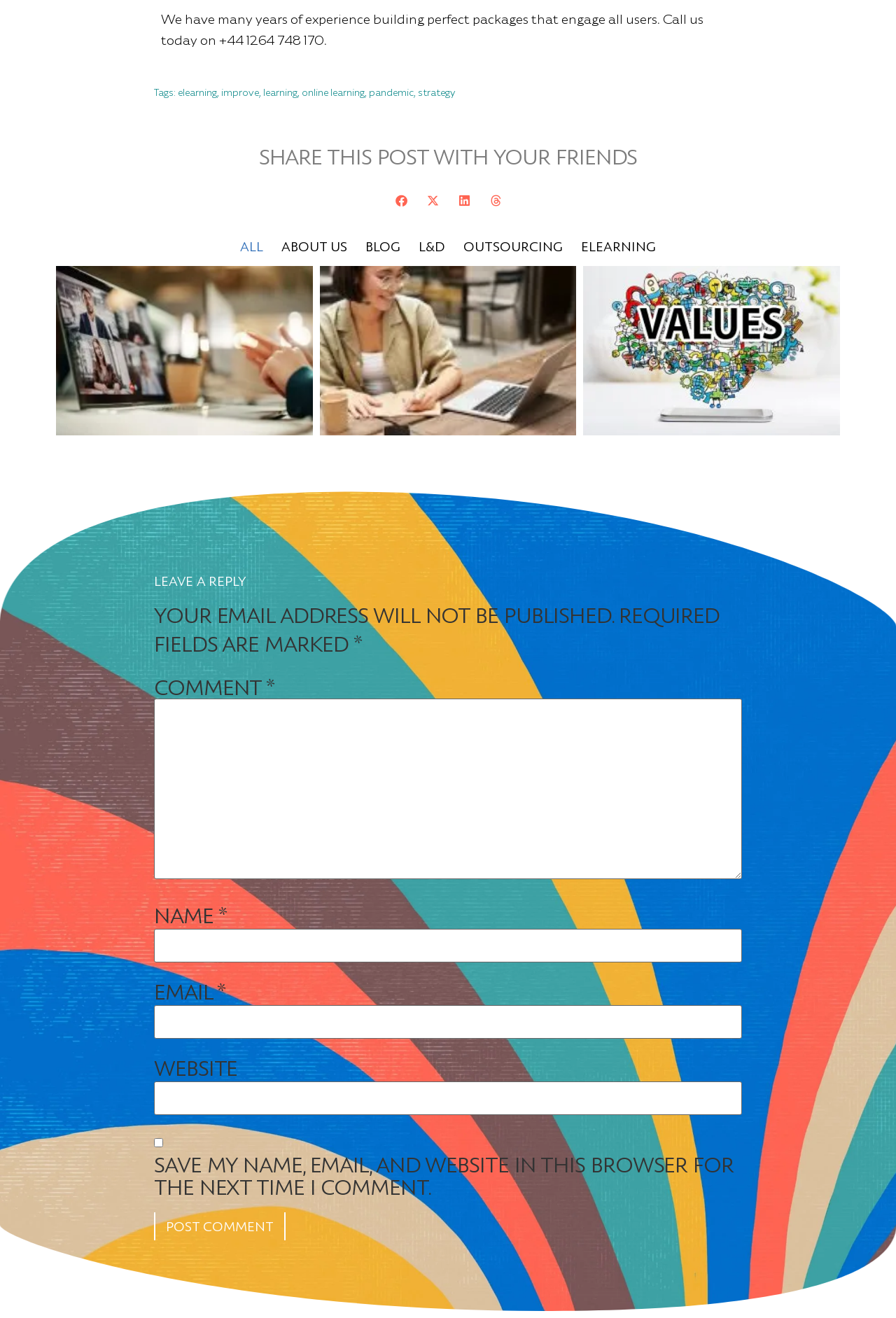Please provide the bounding box coordinates for the element that needs to be clicked to perform the following instruction: "Click on the 'elearning' tag". The coordinates should be given as four float numbers between 0 and 1, i.e., [left, top, right, bottom].

[0.198, 0.067, 0.242, 0.074]